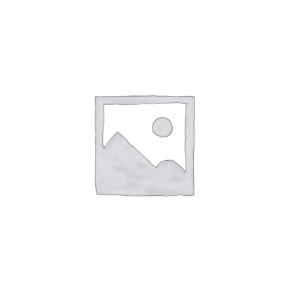What type of products are linked above this section?
Please answer the question with a single word or phrase, referencing the image.

Related products